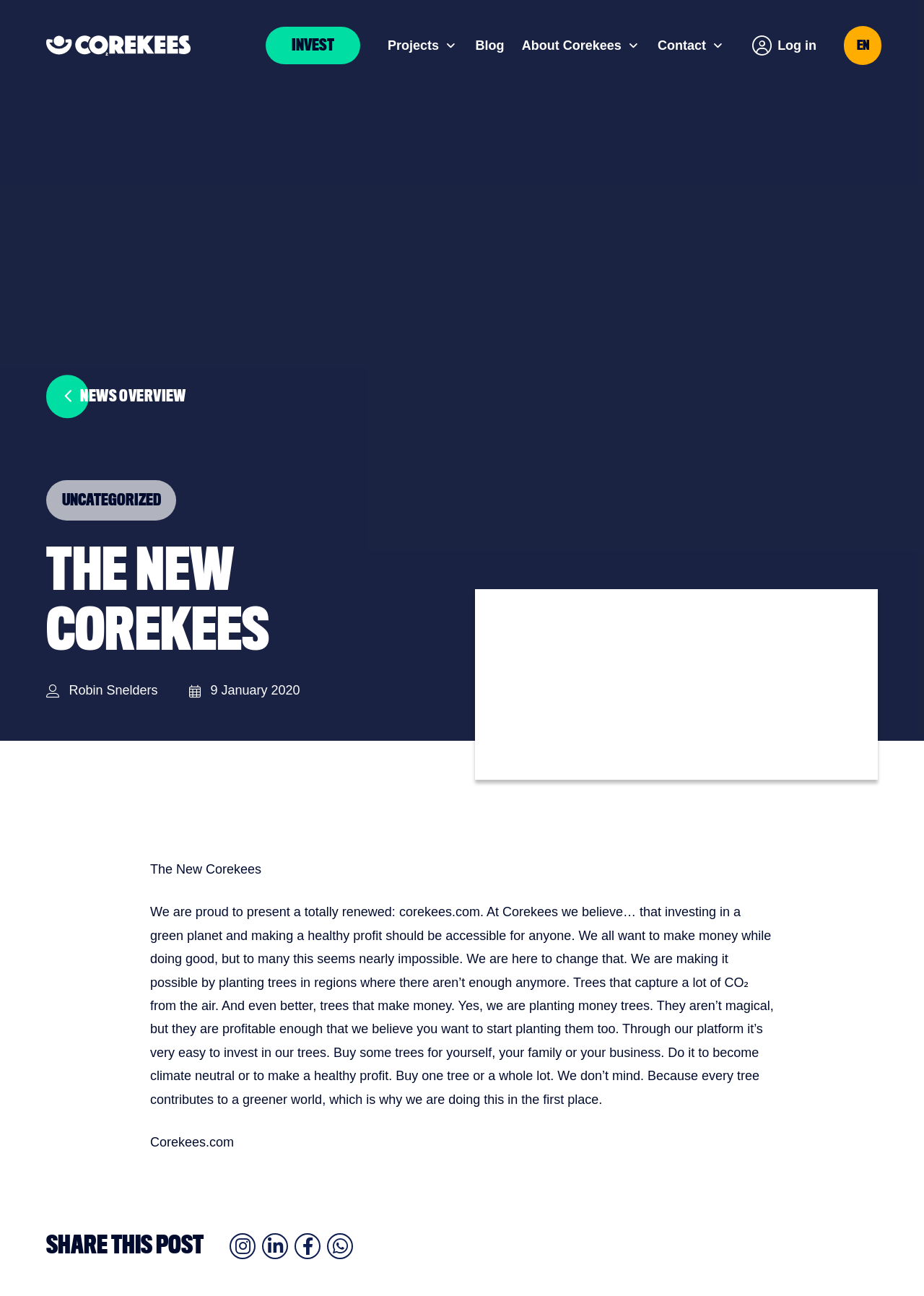Indicate the bounding box coordinates of the element that needs to be clicked to satisfy the following instruction: "Click on the 'COREKEES' logo". The coordinates should be four float numbers between 0 and 1, i.e., [left, top, right, bottom].

[0.05, 0.027, 0.206, 0.043]